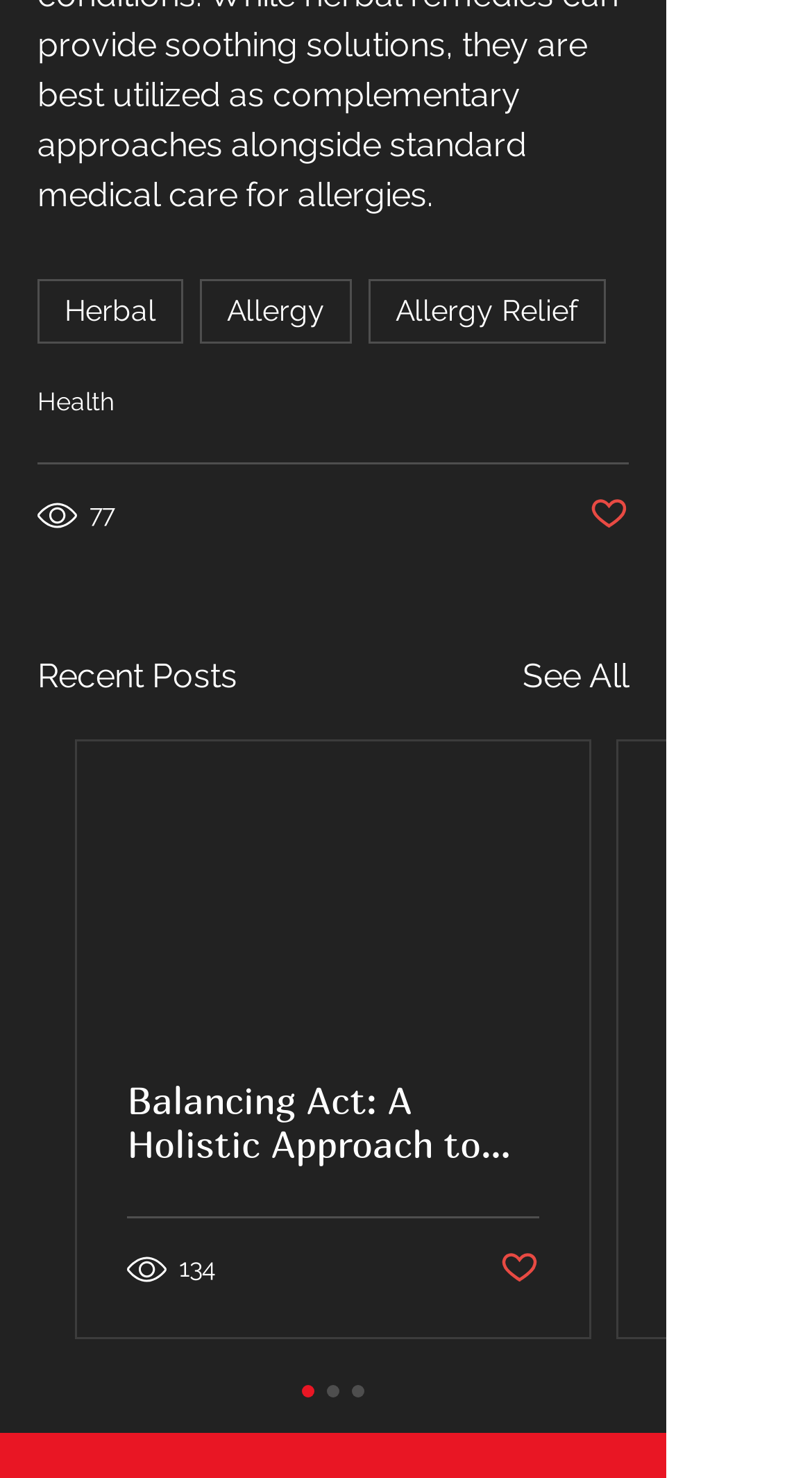How many views does the first post have?
Answer the question with a single word or phrase by looking at the picture.

134 views